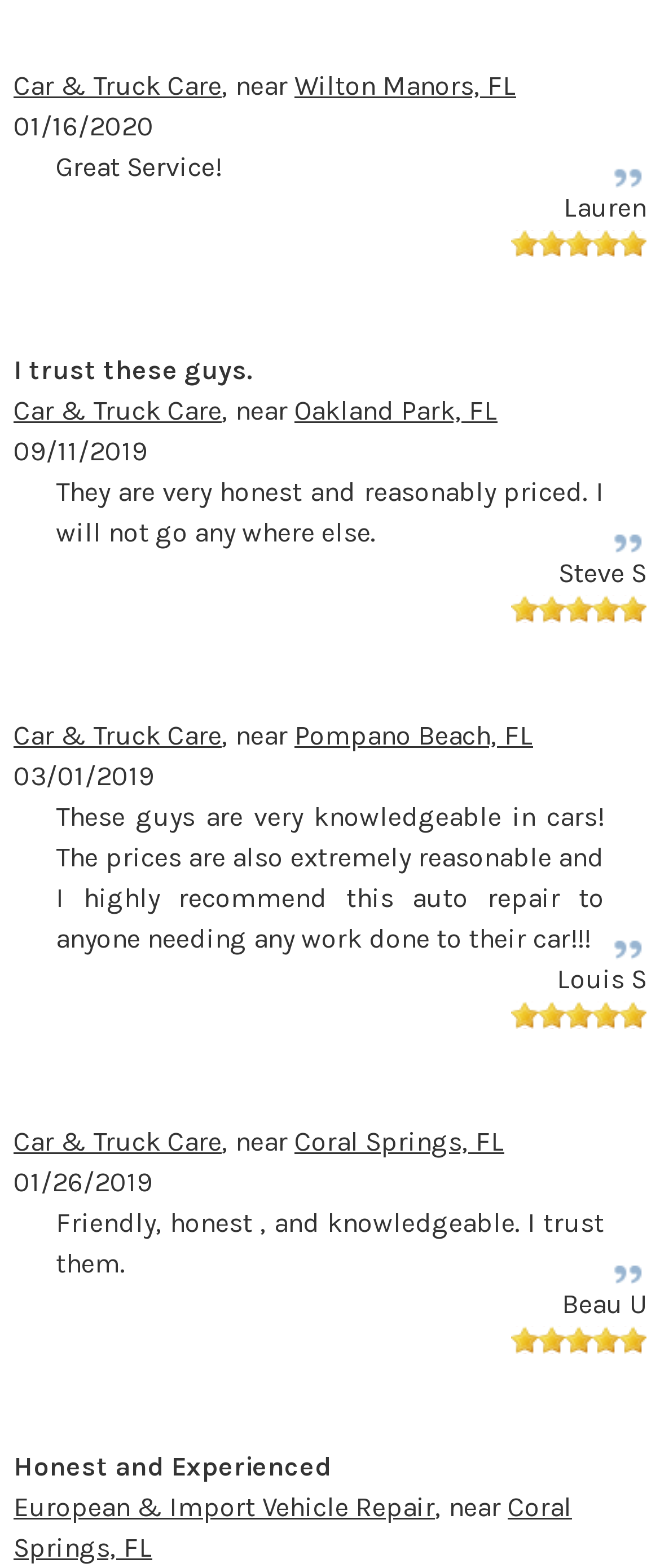Bounding box coordinates should be provided in the format (top-left x, top-left y, bottom-right x, bottom-right y) with all values between 0 and 1. Identify the bounding box for this UI element: Oakland Park, FL

[0.446, 0.251, 0.754, 0.272]